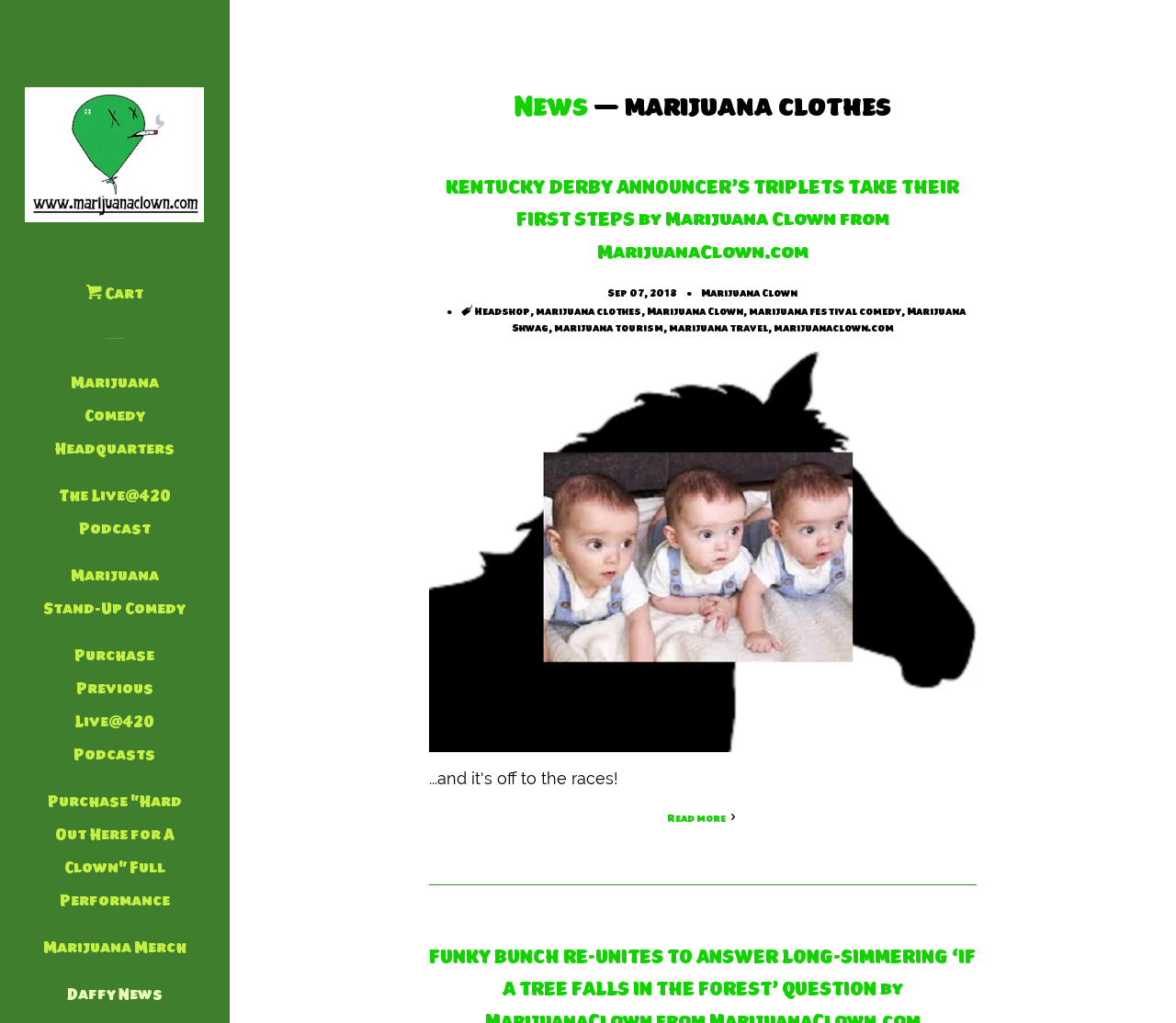Please determine the bounding box coordinates of the element's region to click in order to carry out the following instruction: "Explore Marijuana Stand-Up Comedy". The coordinates should be four float numbers between 0 and 1, i.e., [left, top, right, bottom].

[0.035, 0.547, 0.16, 0.625]